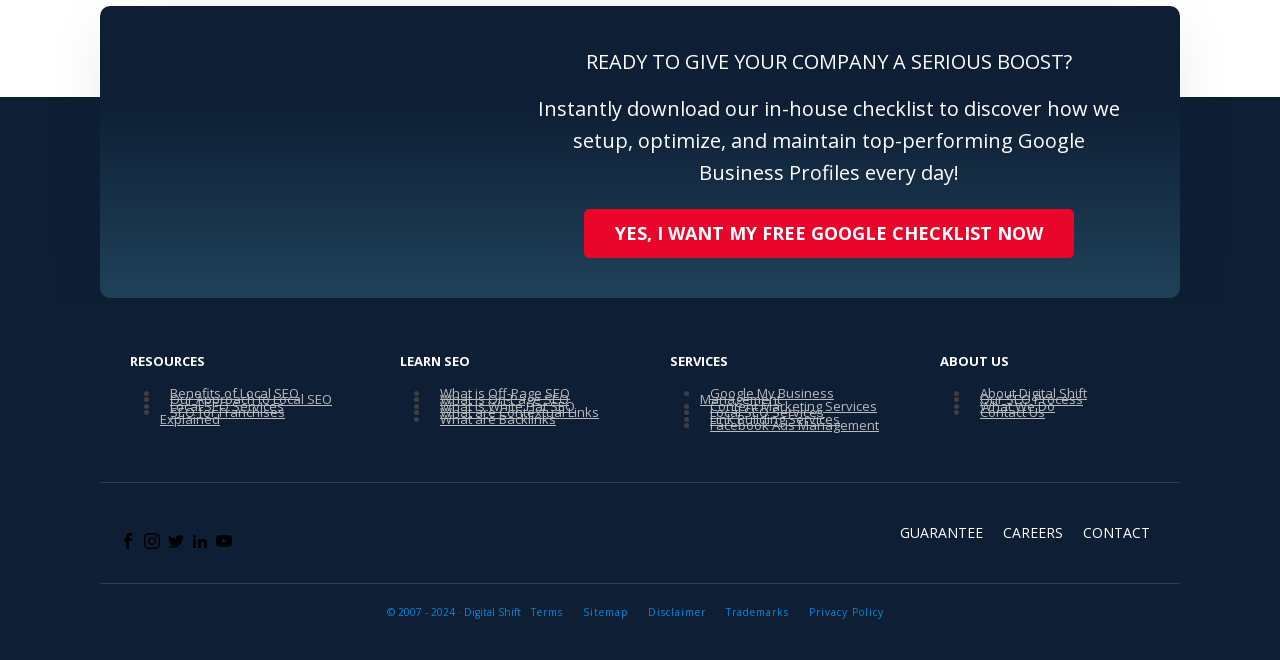Show me the bounding box coordinates of the clickable region to achieve the task as per the instruction: "Contact us".

[0.758, 0.6, 0.824, 0.649]